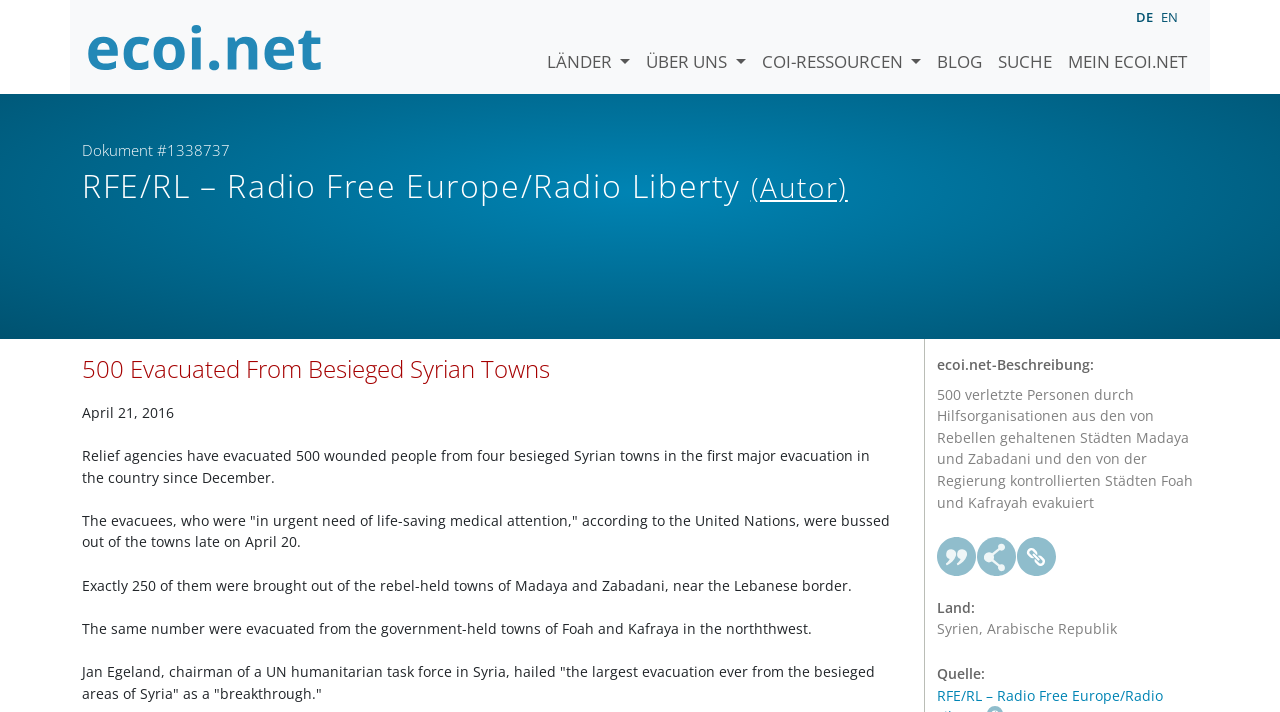Given the element description: "COI-Ressourcen", predict the bounding box coordinates of this UI element. The coordinates must be four float numbers between 0 and 1, given as [left, top, right, bottom].

[0.589, 0.027, 0.726, 0.105]